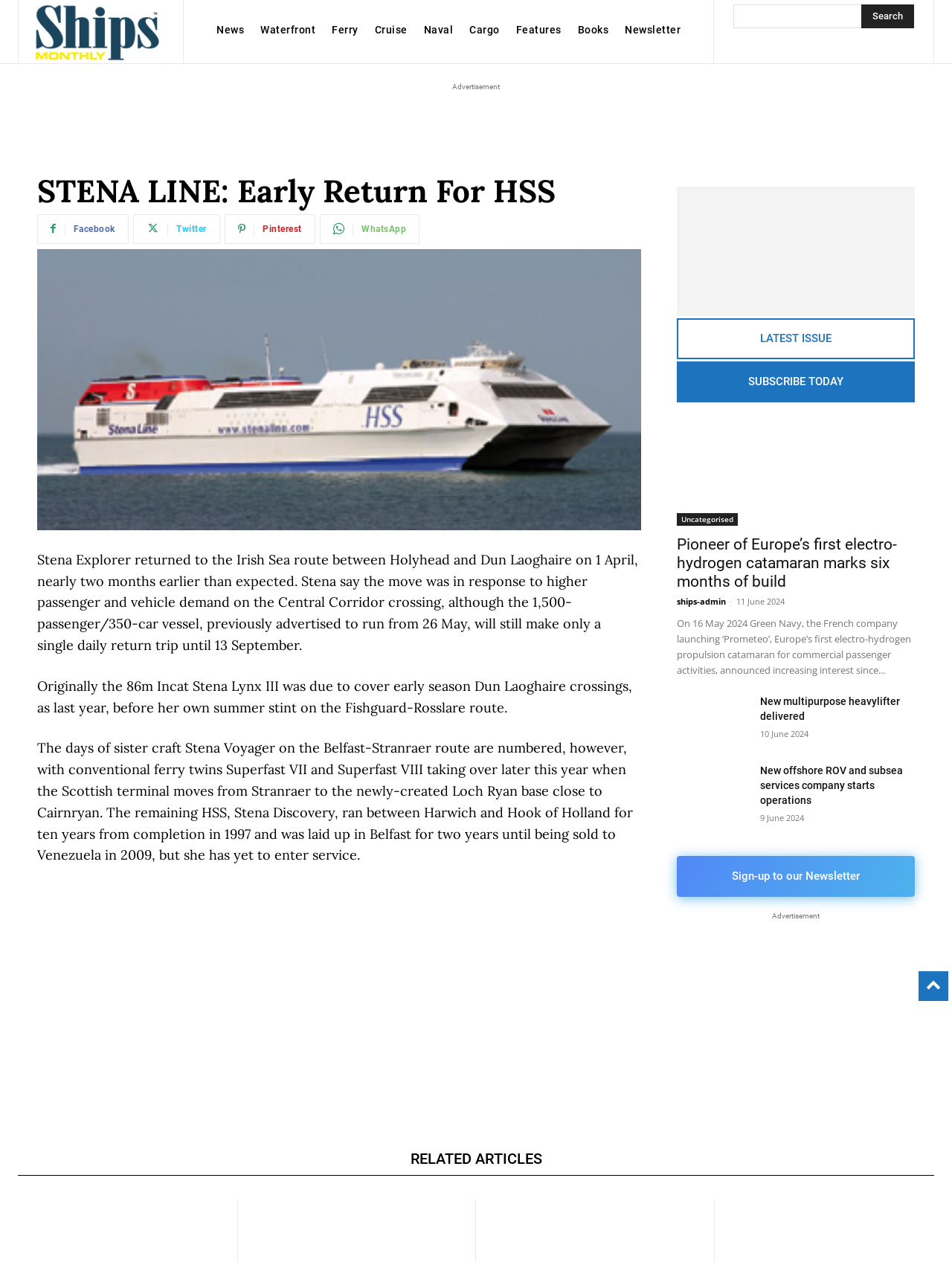Refer to the image and answer the question with as much detail as possible: What is the purpose of the search bar?

I deduced this answer by looking at the search bar element and its adjacent button labeled 'Search', which implies that the user can input a query to search the website.